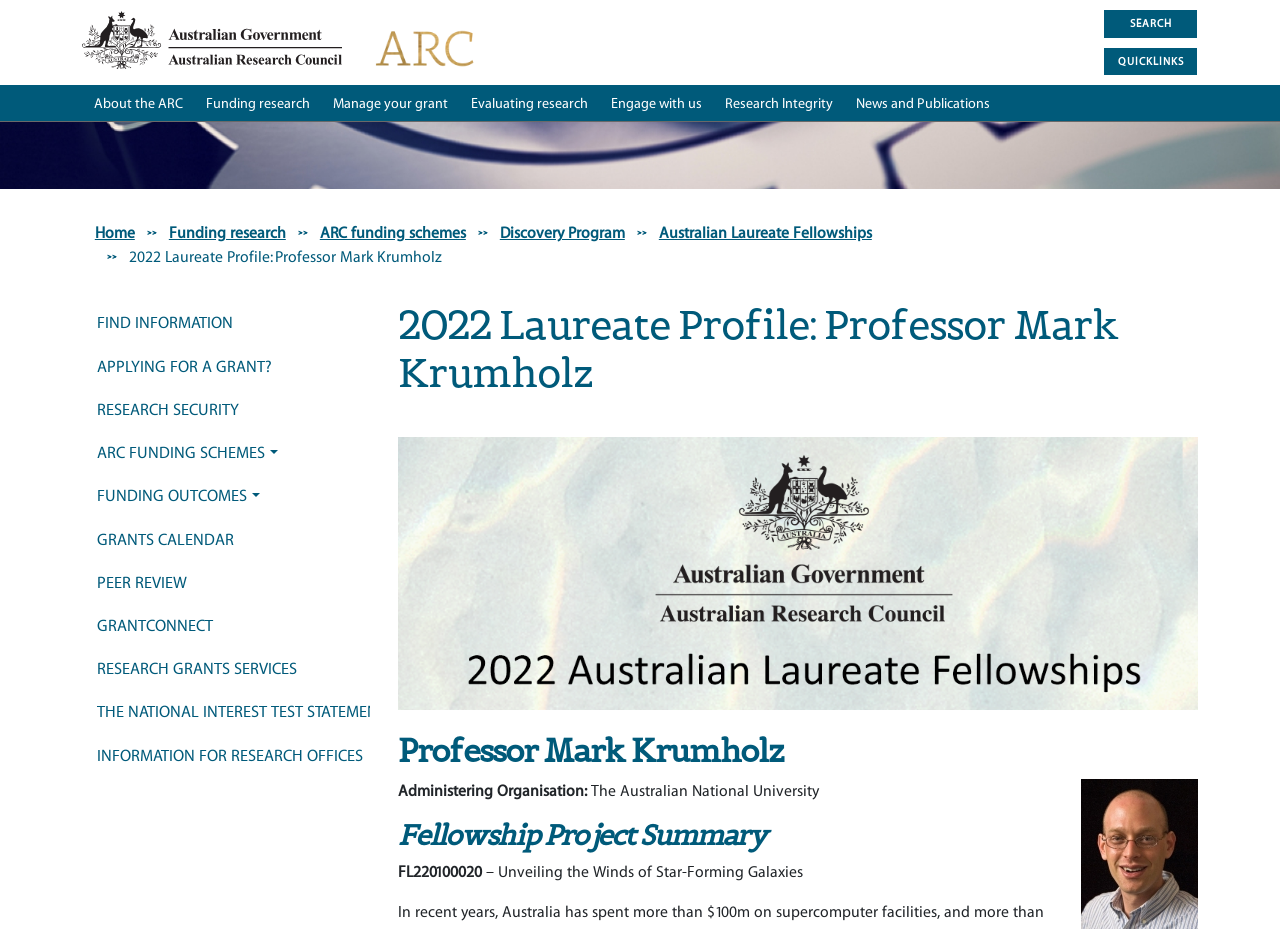Determine the bounding box coordinates for the clickable element required to fulfill the instruction: "Toggle the navigation menu". Provide the coordinates as four float numbers between 0 and 1, i.e., [left, top, right, bottom].

[0.862, 0.011, 0.935, 0.041]